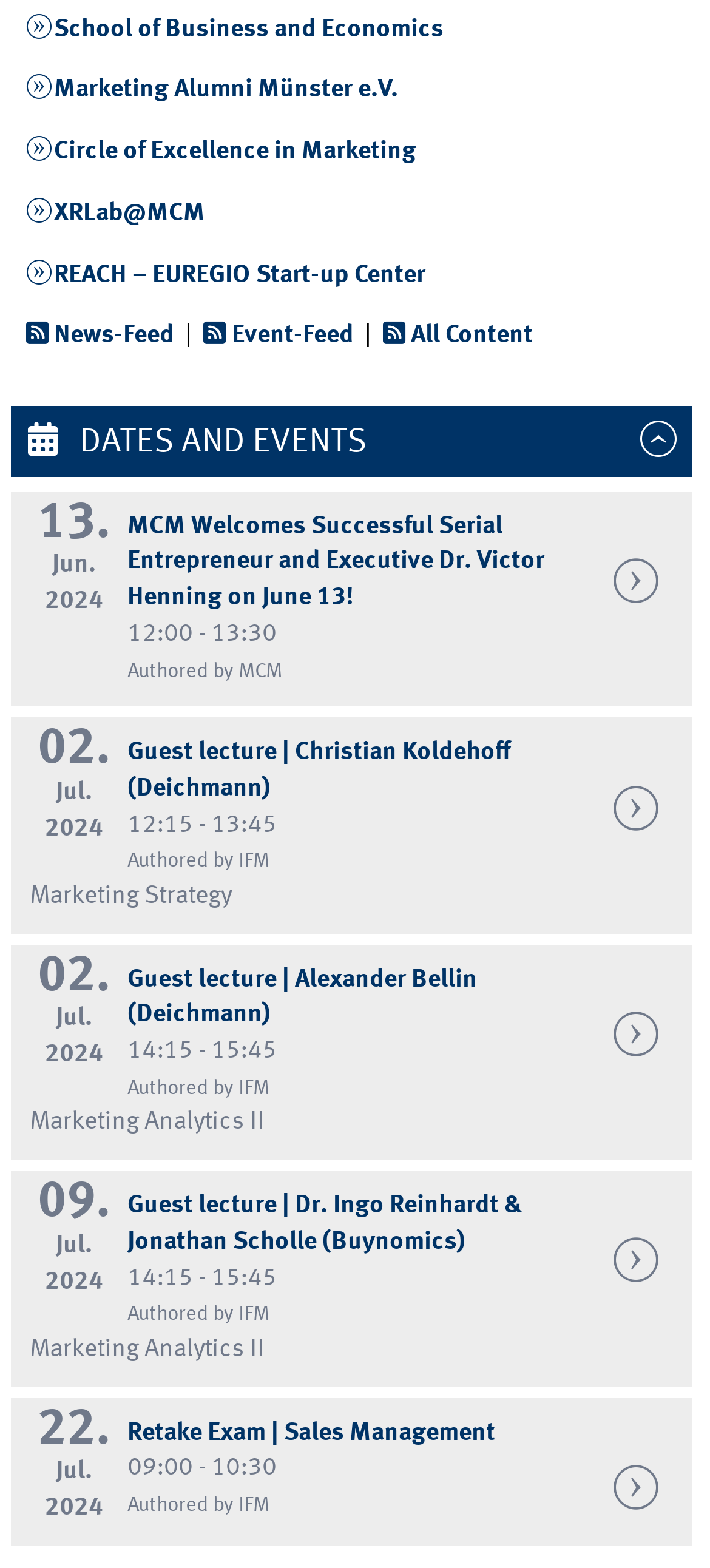Could you determine the bounding box coordinates of the clickable element to complete the instruction: "View the news feed"? Provide the coordinates as four float numbers between 0 and 1, i.e., [left, top, right, bottom].

[0.036, 0.206, 0.245, 0.222]